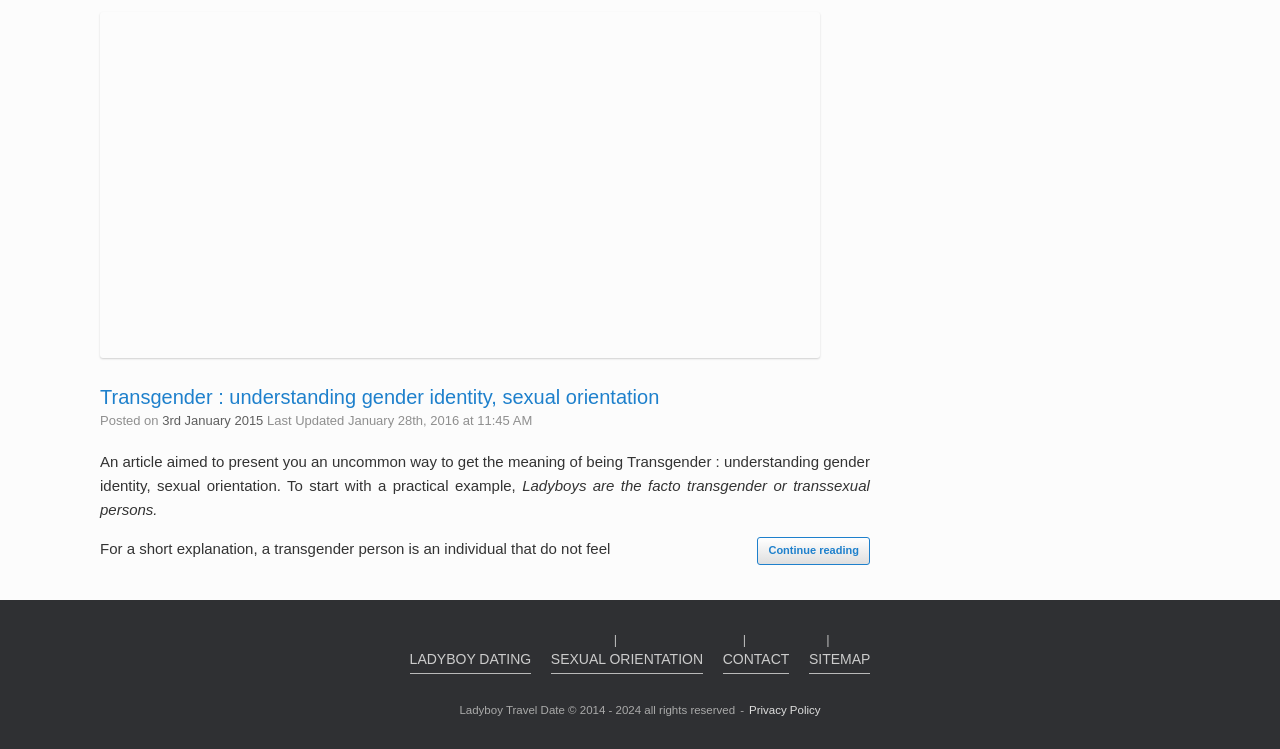Using the provided element description, identify the bounding box coordinates as (top-left x, top-left y, bottom-right x, bottom-right y). Ensure all values are between 0 and 1. Description: Contact

[0.565, 0.867, 0.617, 0.9]